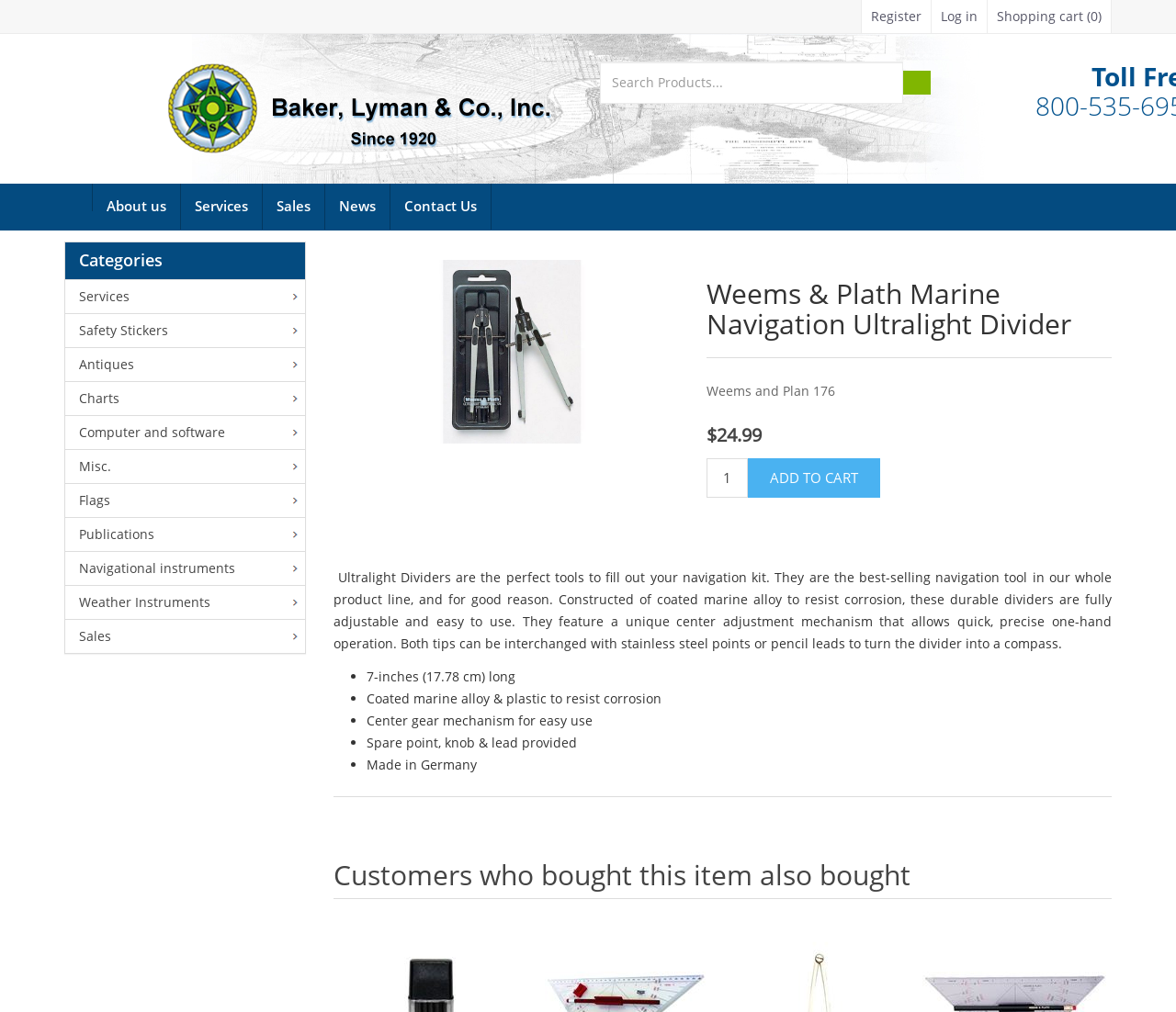Summarize the webpage with a detailed and informative caption.

This webpage appears to be a product page for the "Weems & Plath Marine Navigation Ultralight Divider". At the top of the page, there are three links: "Register", "Log in", and "Shopping cart (0)". Below these links, there is a search bar with a button to the right. 

On the left side of the page, there is a navigation menu with links to "About us", "Services", "Sales", "News", and "Contact Us". Below this menu, there is a list of categories, including "Services", "Safety Stickers", "Antiques", and others.

In the main content area, there is an image of the product, accompanied by a heading and a description. The description explains the features and benefits of the product, including its durability, adjustability, and ease of use. Below the description, there is a list of product details, including its length, material, and country of origin.

To the right of the product image, there is a section with the product's price, "$24.99", and a button to "Add to cart". Below this section, there is a recommendation section titled "Customers who bought this item also bought".